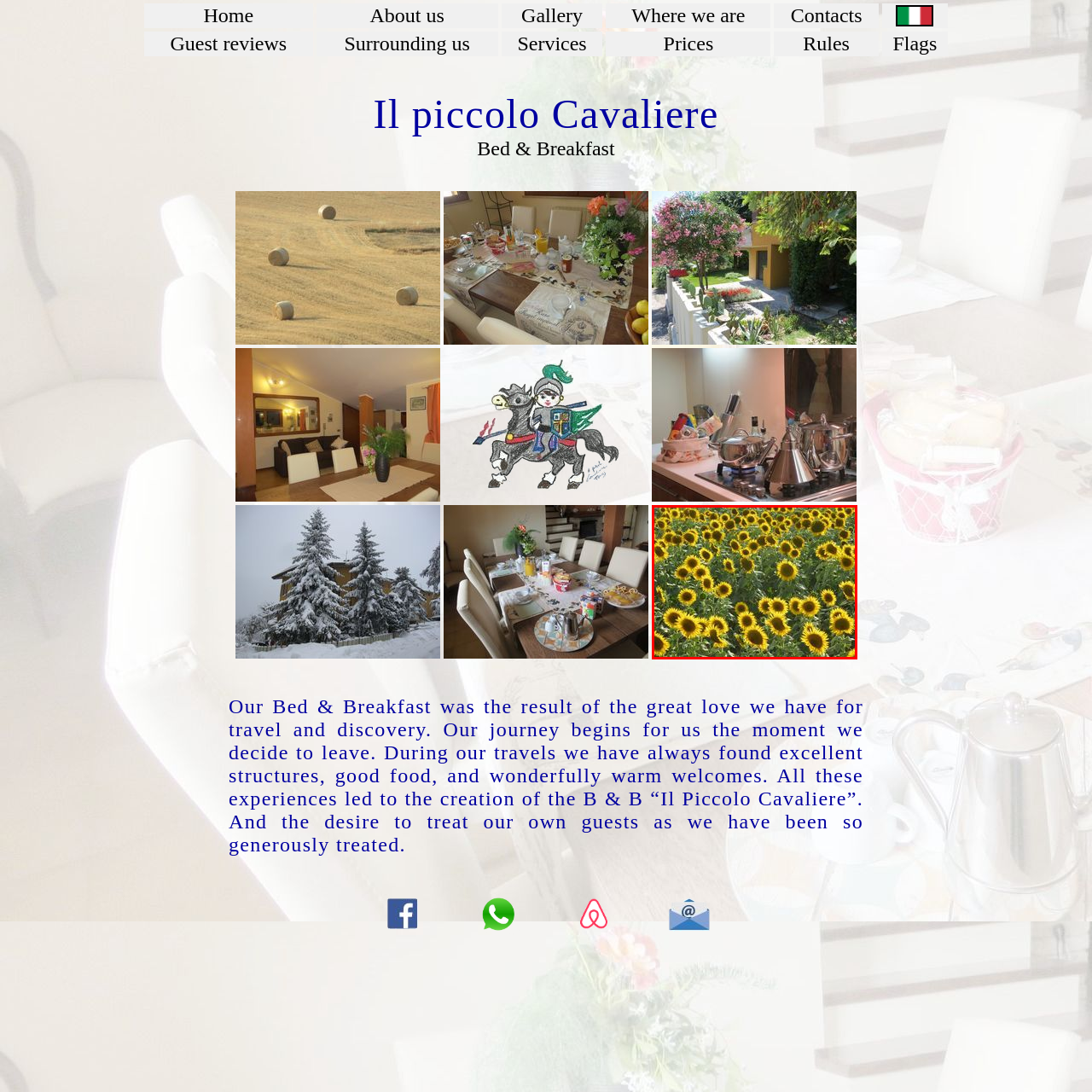What direction are the sunflowers' heads turned?
Examine the portion of the image surrounded by the red bounding box and deliver a detailed answer to the question.

According to the caption, the sunflowers' heads are turned towards the warmth, implying that they are facing the direction of the sunlight, which is a natural response to maximize their exposure to the sun's rays.